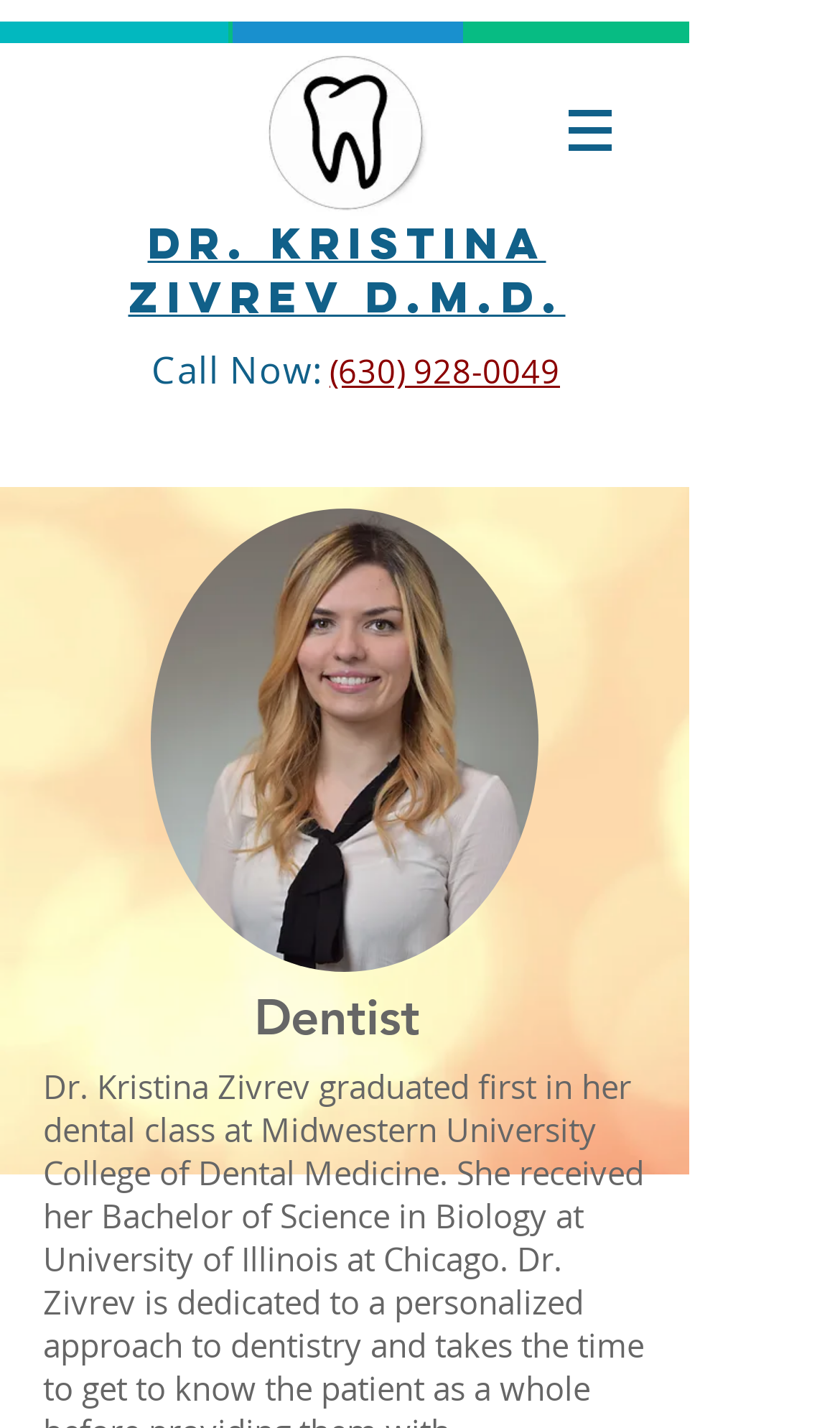Describe all the visual and textual components of the webpage comprehensively.

The webpage is about introducing the staff of a dental clinic, "mysite". At the top, there is a navigation menu labeled "Site" with a button that has a popup menu, accompanied by a small image. Below the navigation menu, there are two headings, "Dr. Kristina" and "Zivrev D.M.D.", each with a link to their respective profiles. 

To the right of these headings, there are two links, one with a phone number "(630) 928-0049" and another with a "Call Now:" label. Below these links, there is a large image, likely an advertisement or a logo, with the filename "ADA-120.jpg". 

At the bottom of the page, there are two more headings, "Dentist" and a blank heading, which might be a separator or a formatting element. Overall, the webpage appears to be a staff directory or a brief introduction to the dental clinic's team.